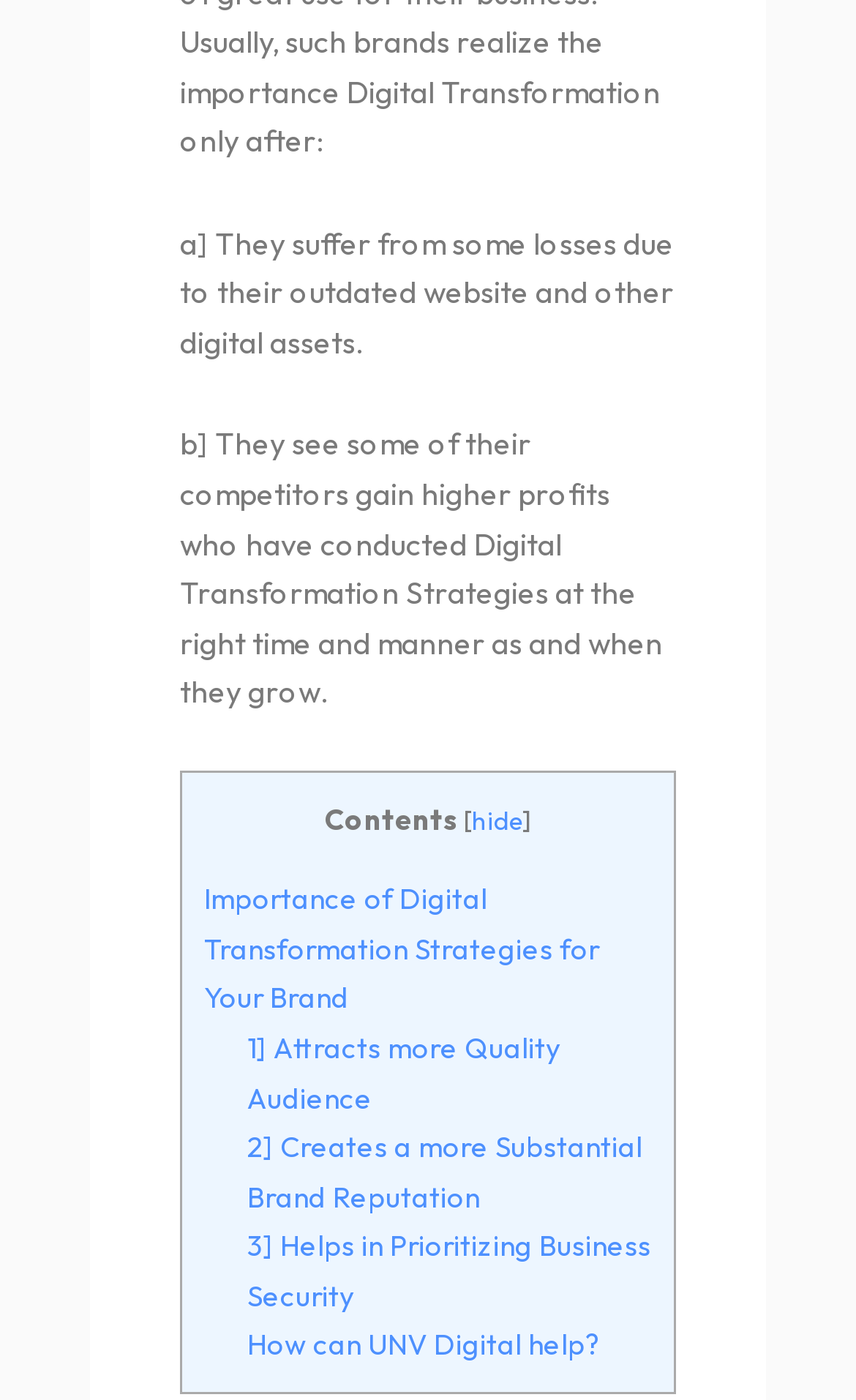What is the first importance of Digital Transformation Strategies?
Using the image as a reference, deliver a detailed and thorough answer to the question.

According to the link element with the text '1] Attracts more Quality Audience', the first importance of Digital Transformation Strategies is to attract more quality audience.